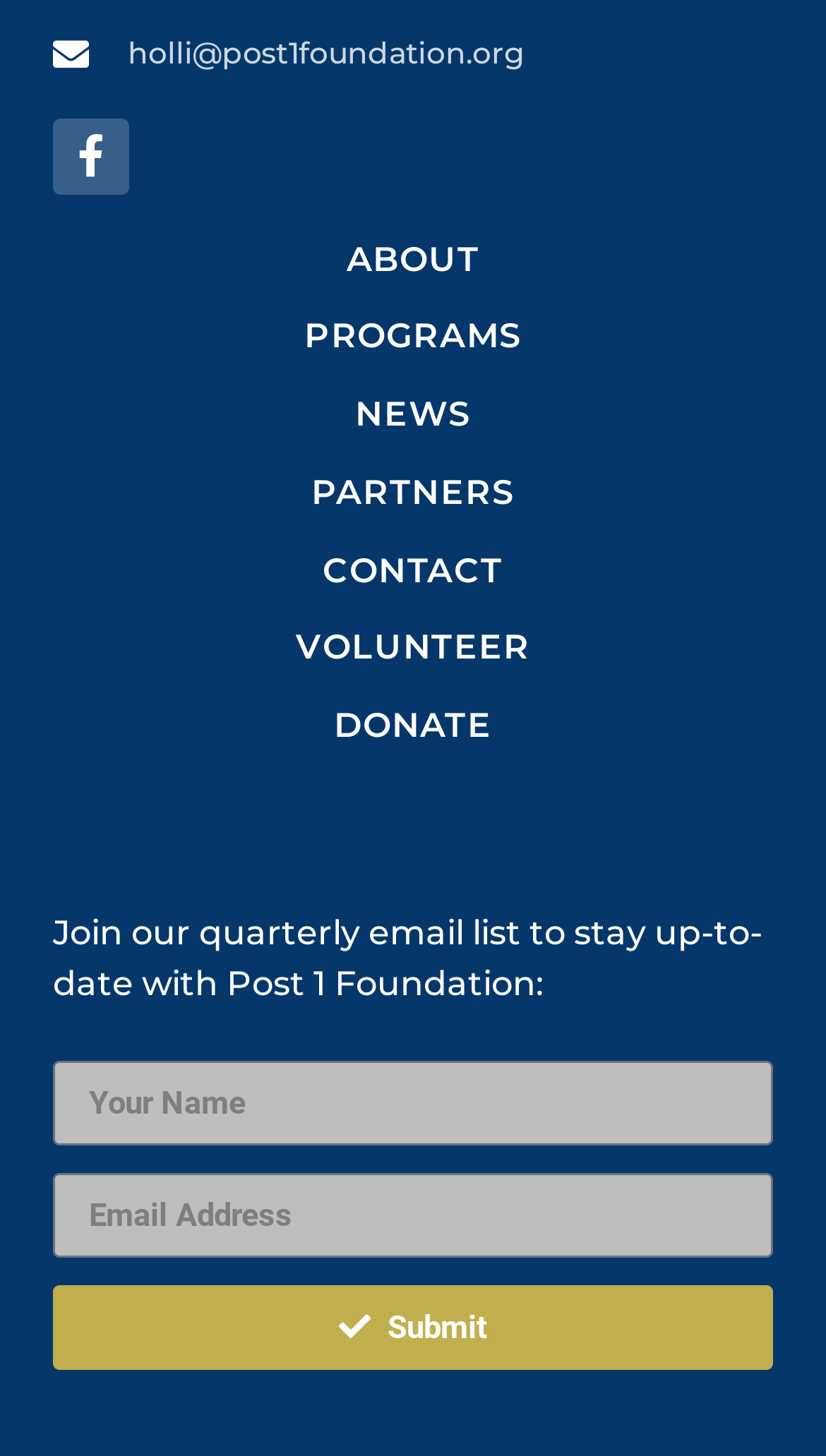How many social media links are available?
Provide a fully detailed and comprehensive answer to the question.

I counted the number of social media links available on the webpage, and I found one link with the text 'Facebook-f ', which indicates a Facebook link.